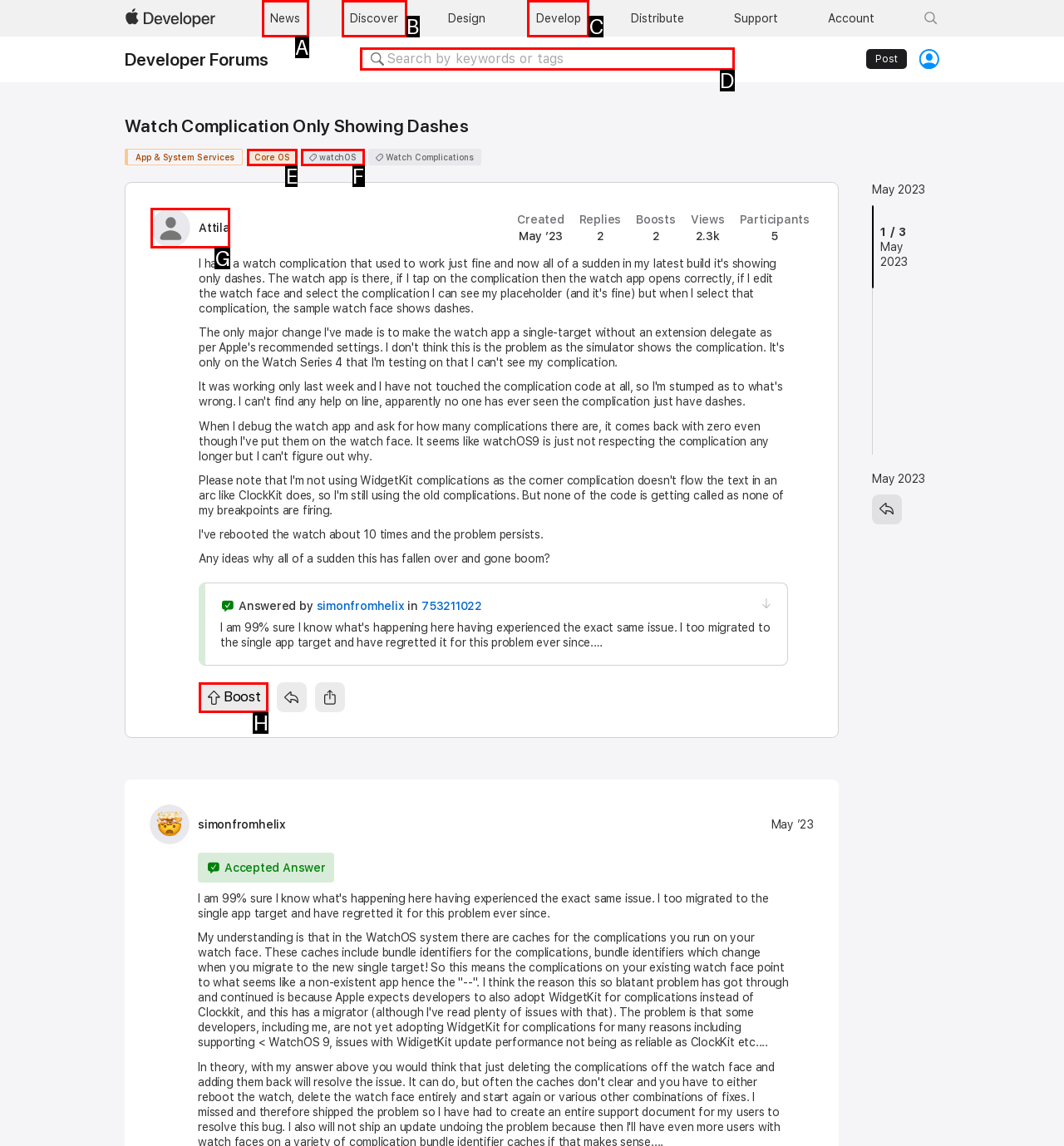Select the correct option from the given choices to perform this task: Call the company. Provide the letter of that option.

None